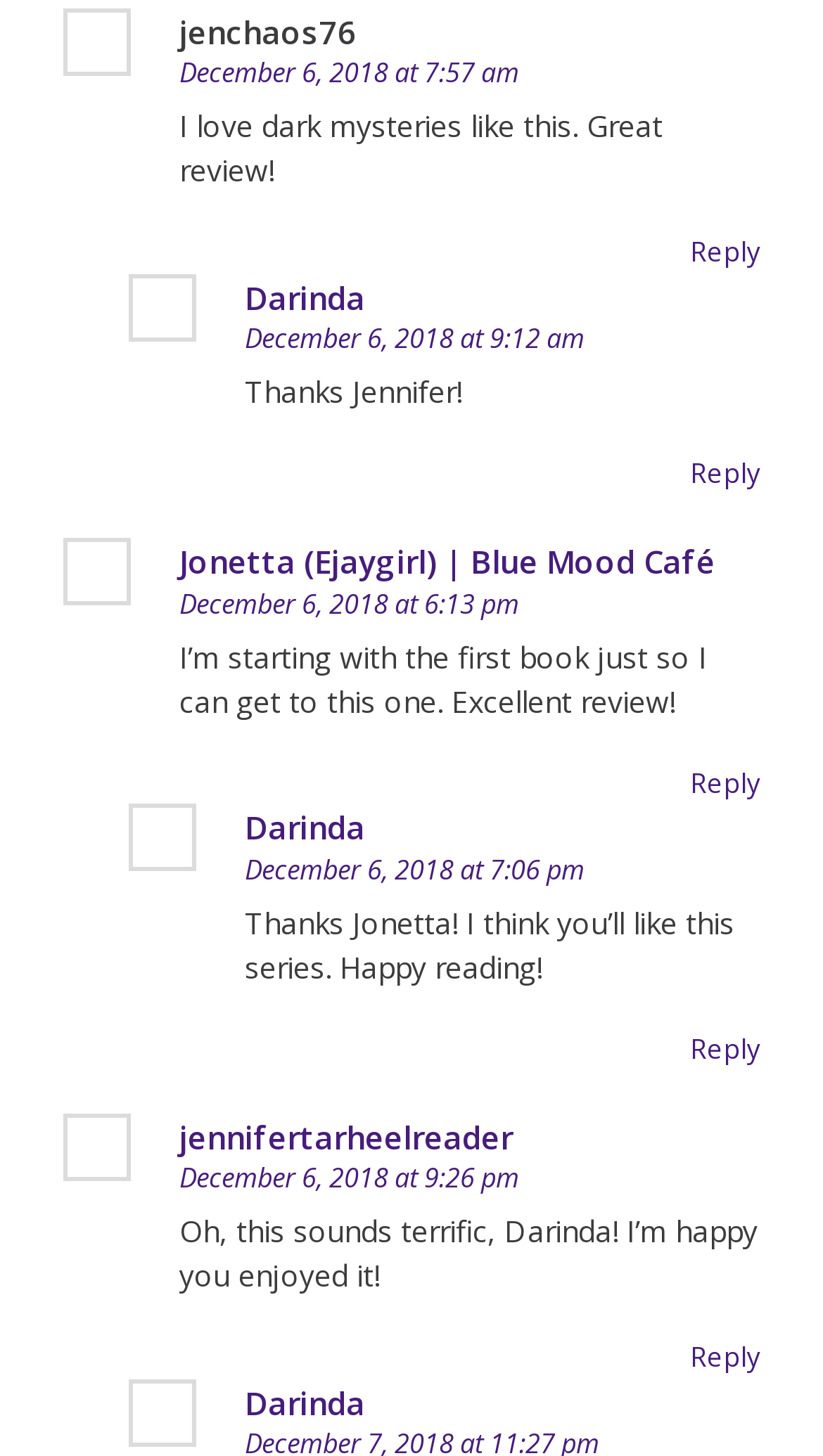Identify the bounding box for the described UI element: "Reply".

[0.838, 0.708, 0.923, 0.733]